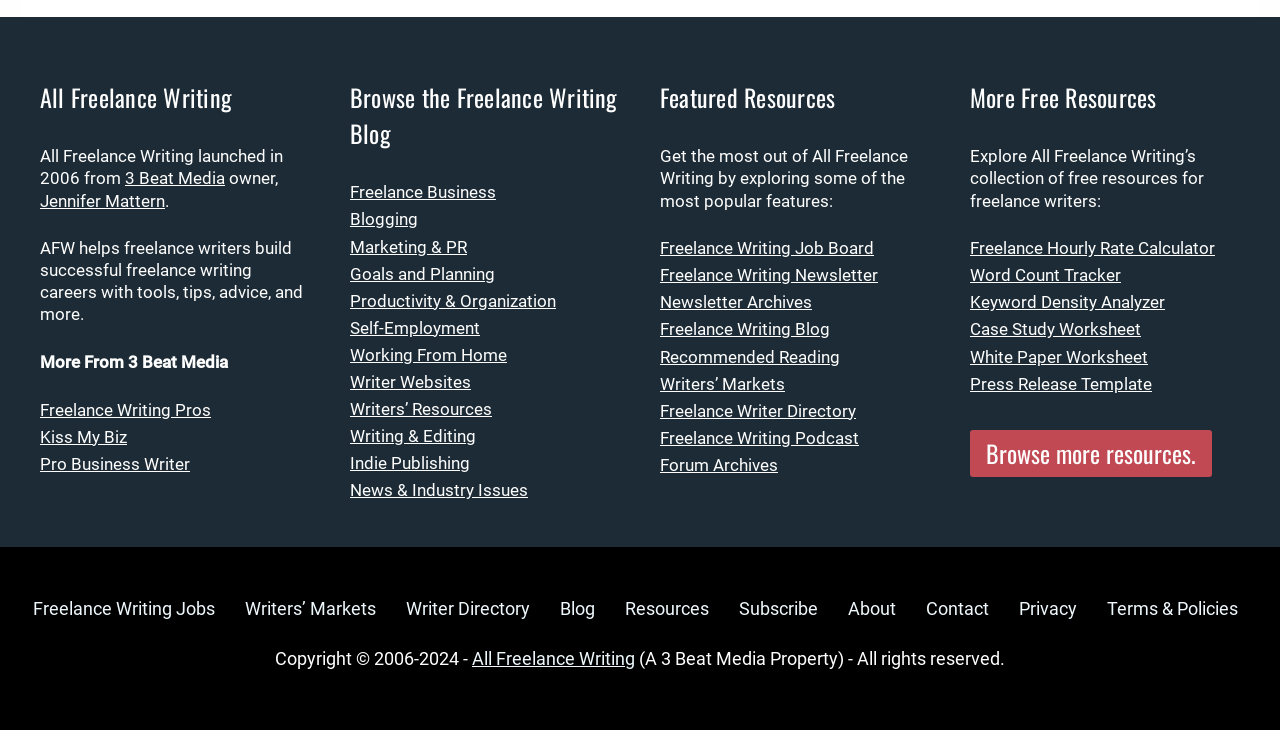Determine the bounding box coordinates of the clickable region to carry out the instruction: "Browse the Freelance Writing Blog".

[0.273, 0.079, 0.484, 0.207]